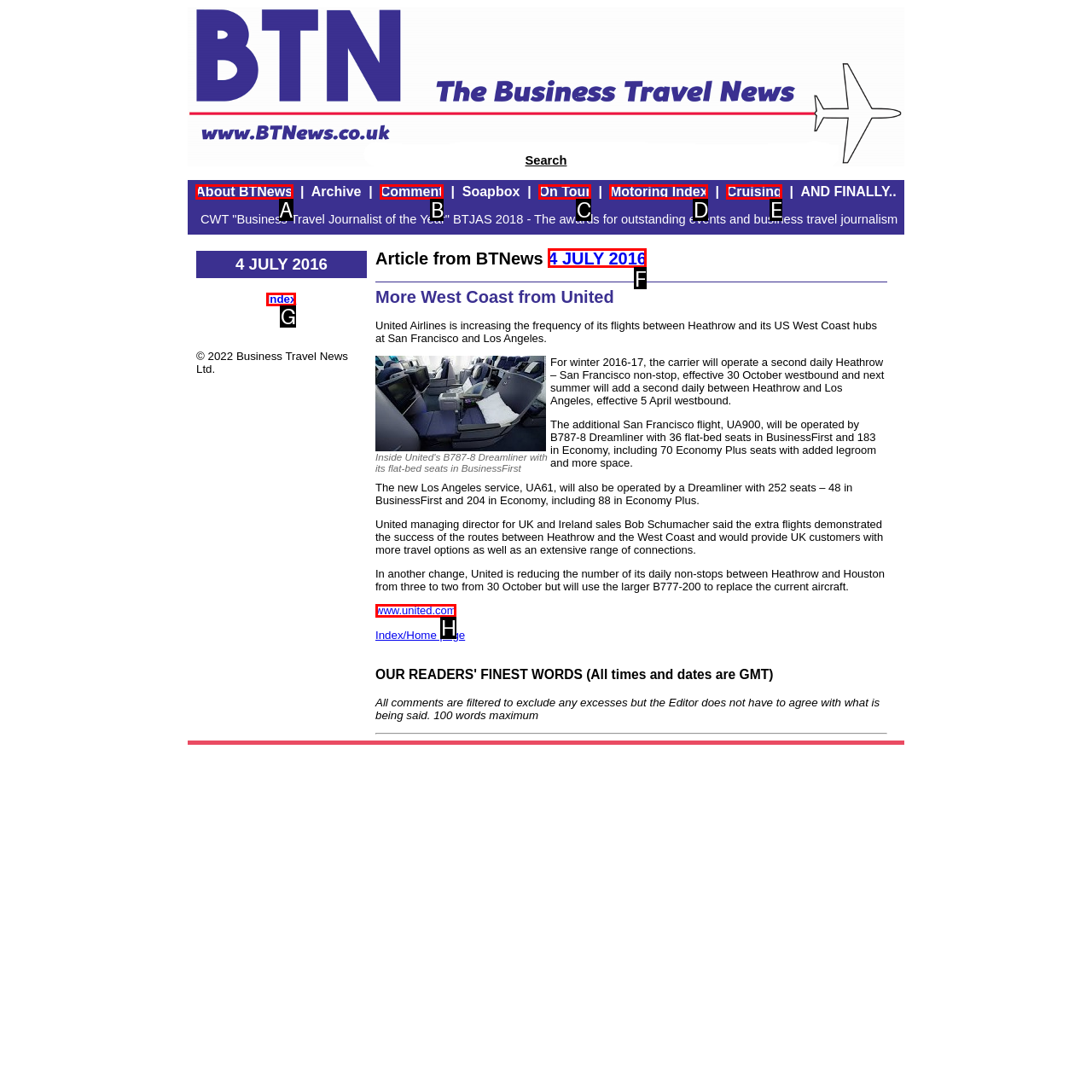Please indicate which option's letter corresponds to the task: Visit the Index page by examining the highlighted elements in the screenshot.

G